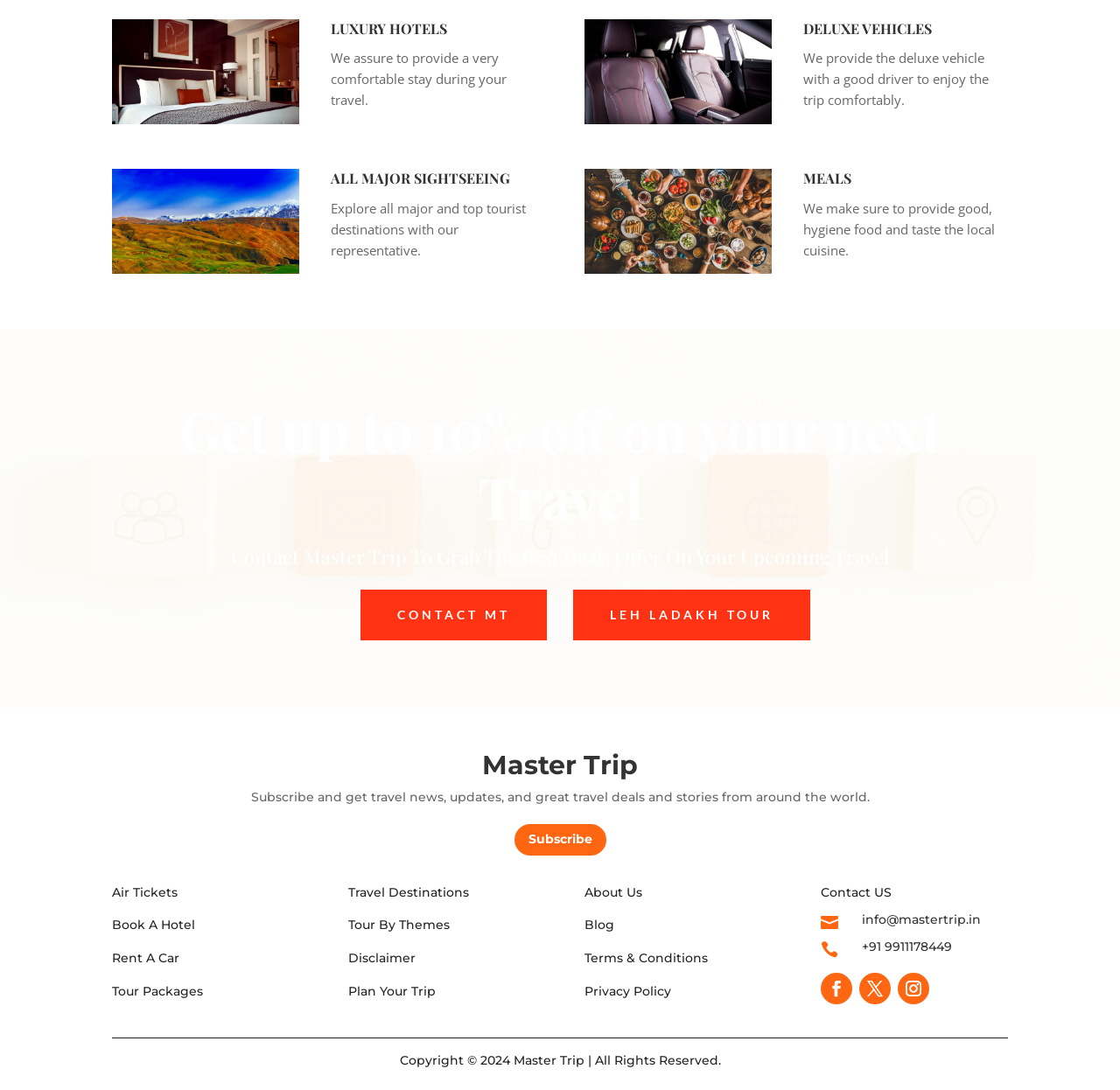Could you provide the bounding box coordinates for the portion of the screen to click to complete this instruction: "Book A Hotel"?

[0.1, 0.841, 0.174, 0.856]